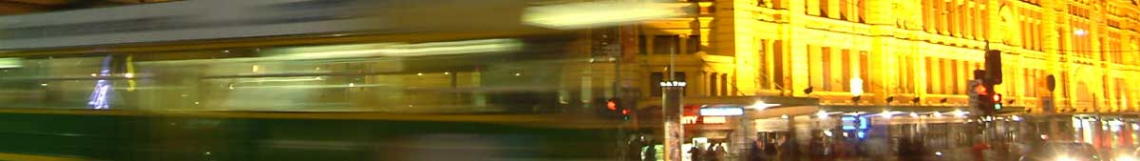Analyze the image and describe all key details you can observe.

This image captures a dynamic scene in Melbourne, likely taken at night, showcasing the vibrant urban life of the city. The blurred movement of a green tram emphasizes the speed and energy of public transportation, while the well-lit buildings in the background contribute to the lively atmosphere. The warm golden hues of the architecture contrast beautifully with the cooler tones of the tram, reflecting the city's unique blend of modernity and historic charm. Pedestrians navigate the bustling street, adding life to the scene and highlighting Melbourne as a hub of activity, especially during the evening hours.